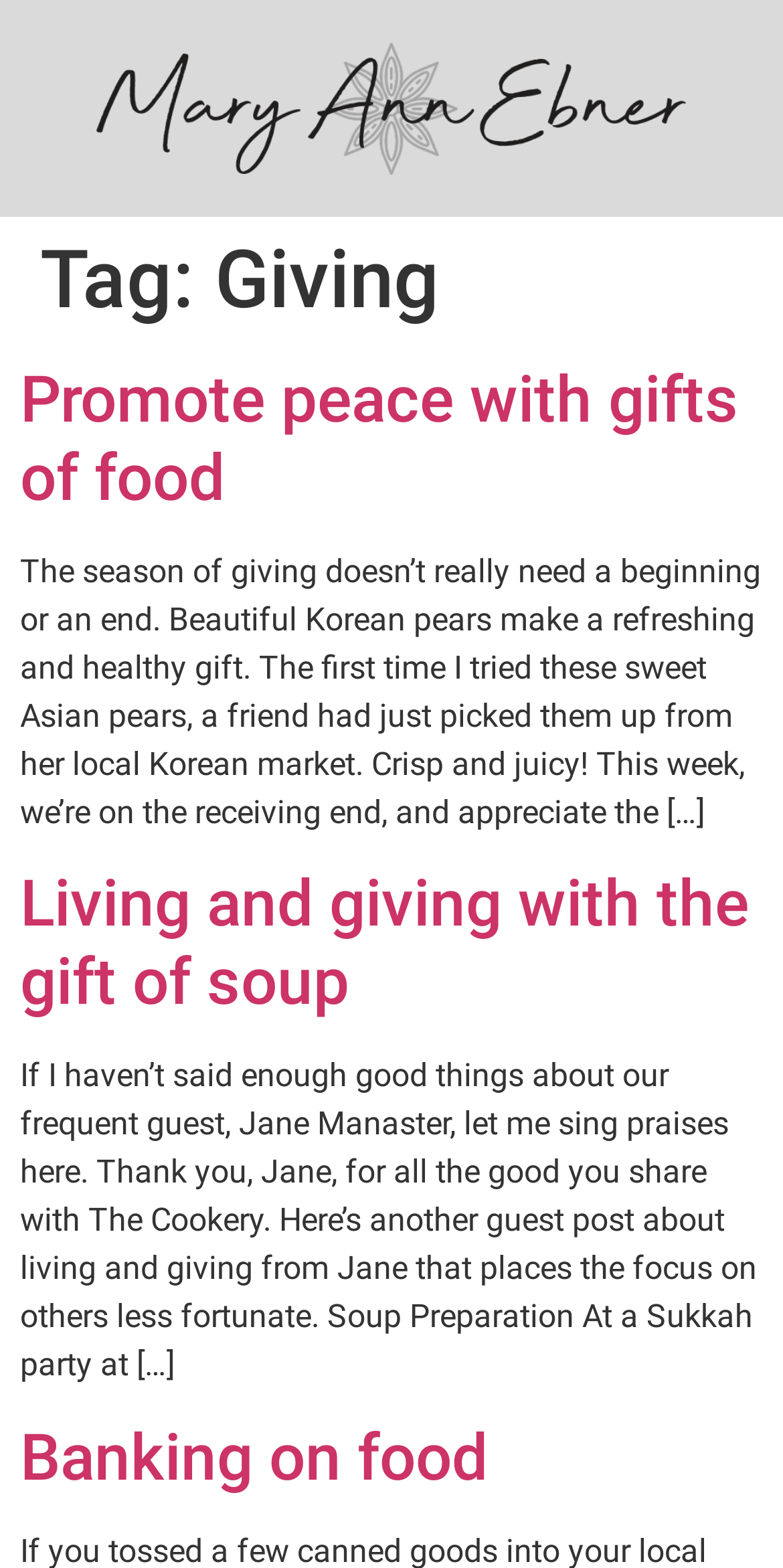Answer this question using a single word or a brief phrase:
How many articles are on this webpage?

3